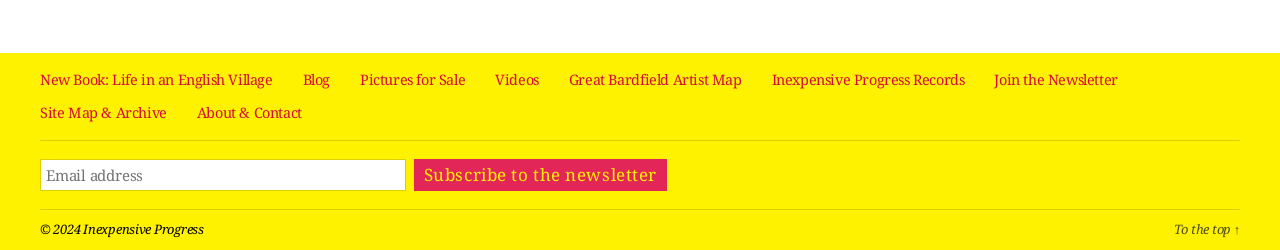Mark the bounding box of the element that matches the following description: "Videos".

[0.387, 0.282, 0.421, 0.358]